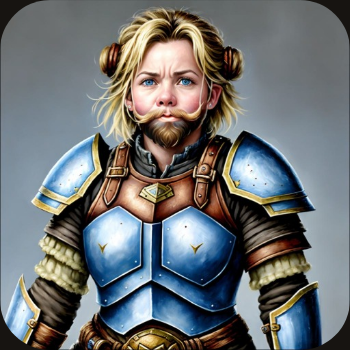Create an extensive caption that includes all significant details of the image.

The image features a dwarf character depicted in a stylized, illustrated form. This dwarf is dressed in a blue and bronze armored suit, reflecting a blend of strength and bravery often associated with this fantasy race. The character has a distinctive beard and hairstyle adorned with circular buns, adding a unique flair to their appearance. The blue armor is detailed with golden accents, emphasizing both protection and craftsmanship, while the overall stance suggests a readiness for adventure. Below the image, accompanying text describes the dwarves’ love for mining, their stocky build, and various traits like infravision and stubbornness, showcasing their intriguing characteristics within a fantasy realm.